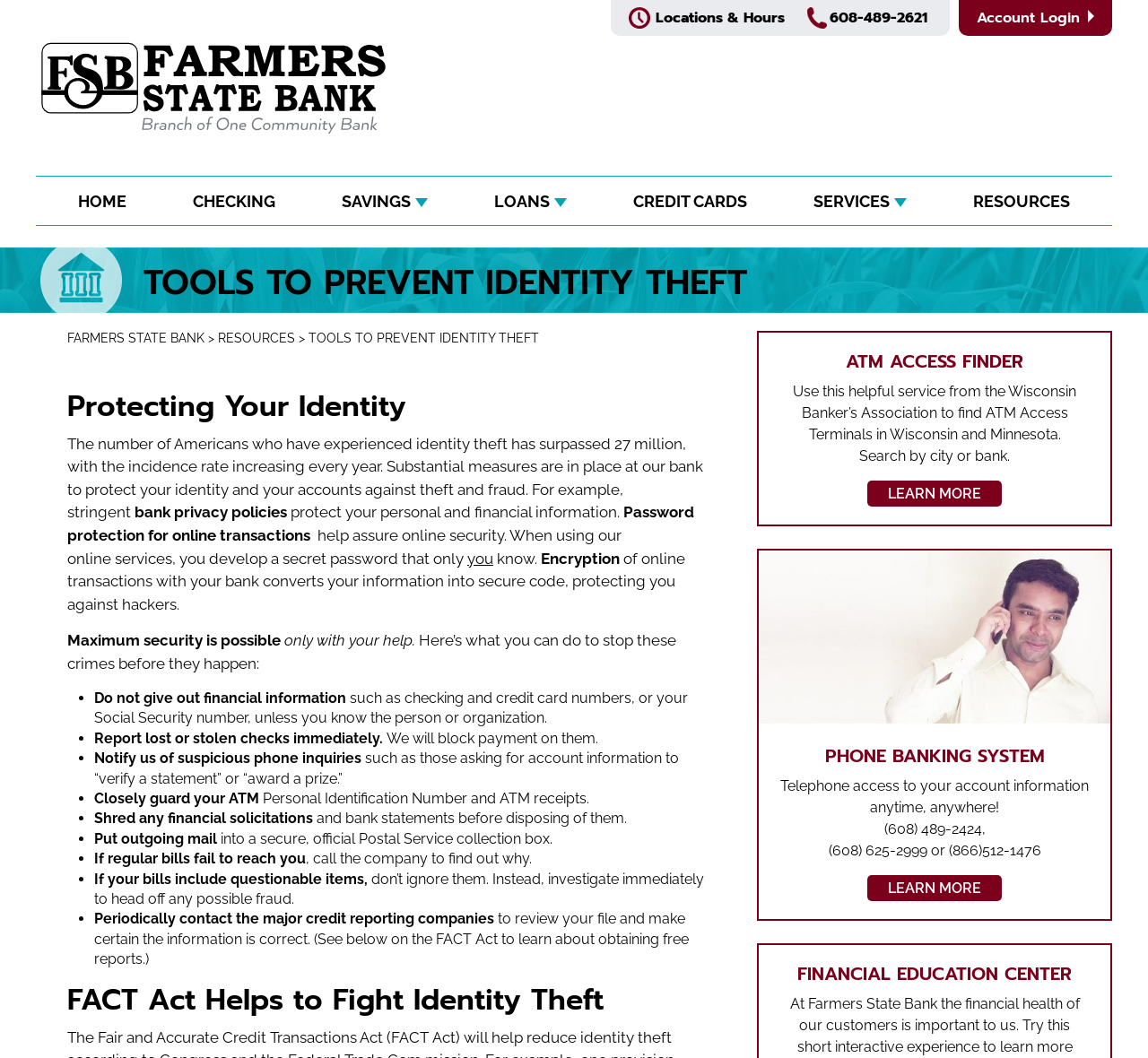Find the bounding box coordinates for the area that must be clicked to perform this action: "Access phone banking system".

[0.755, 0.827, 0.873, 0.852]